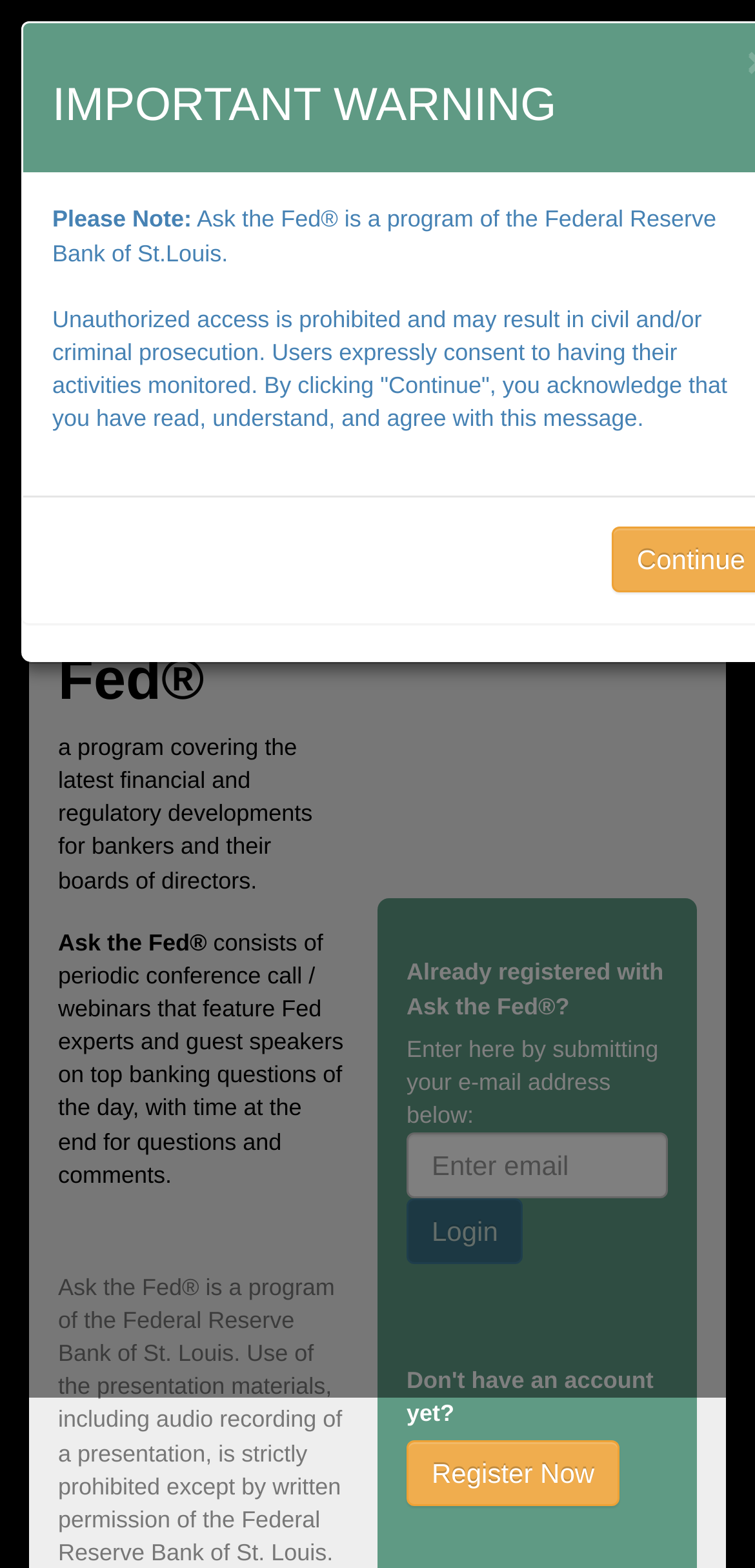Provide the bounding box coordinates of the UI element this sentence describes: "Register Now".

[0.538, 0.918, 0.821, 0.96]